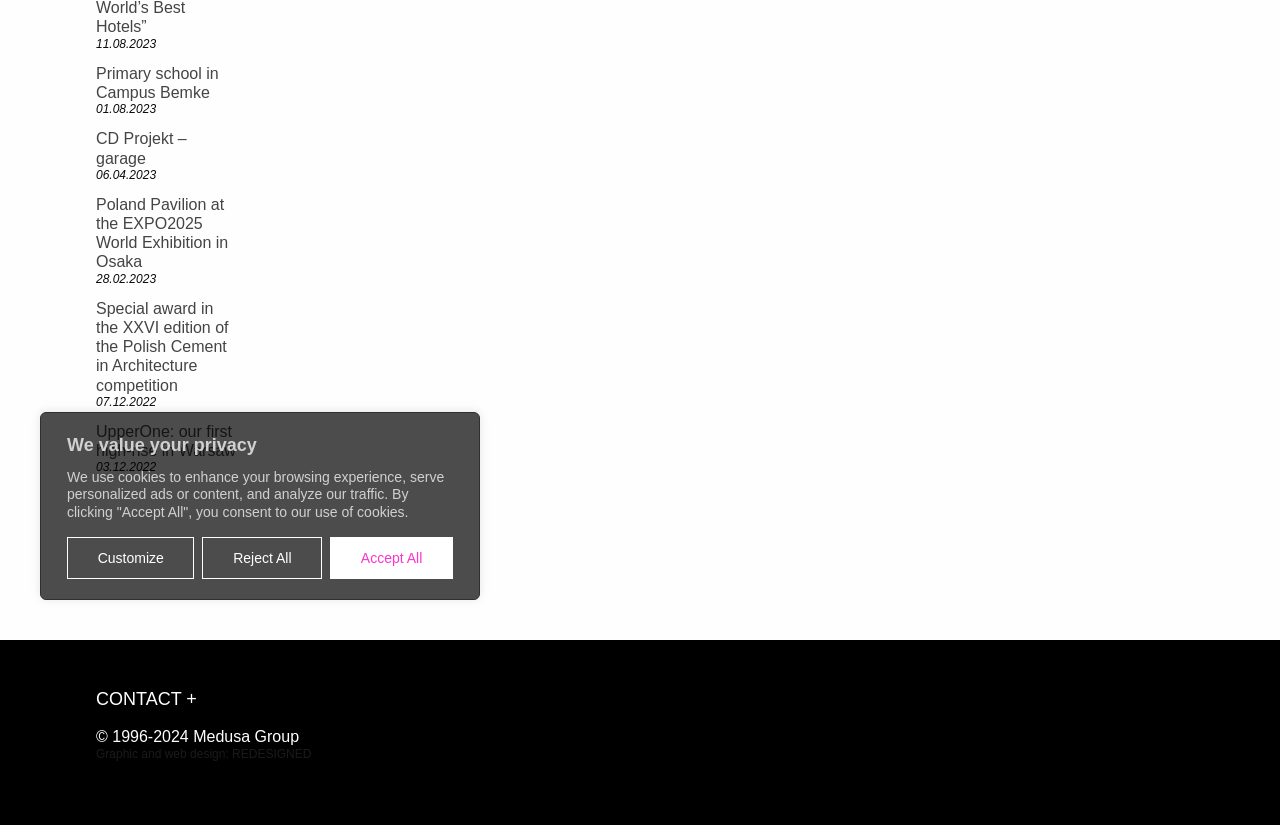Given the element description, predict the bounding box coordinates in the format (top-left x, top-left y, bottom-right x, bottom-right y), using floating point numbers between 0 and 1: Terms & Conditions

None